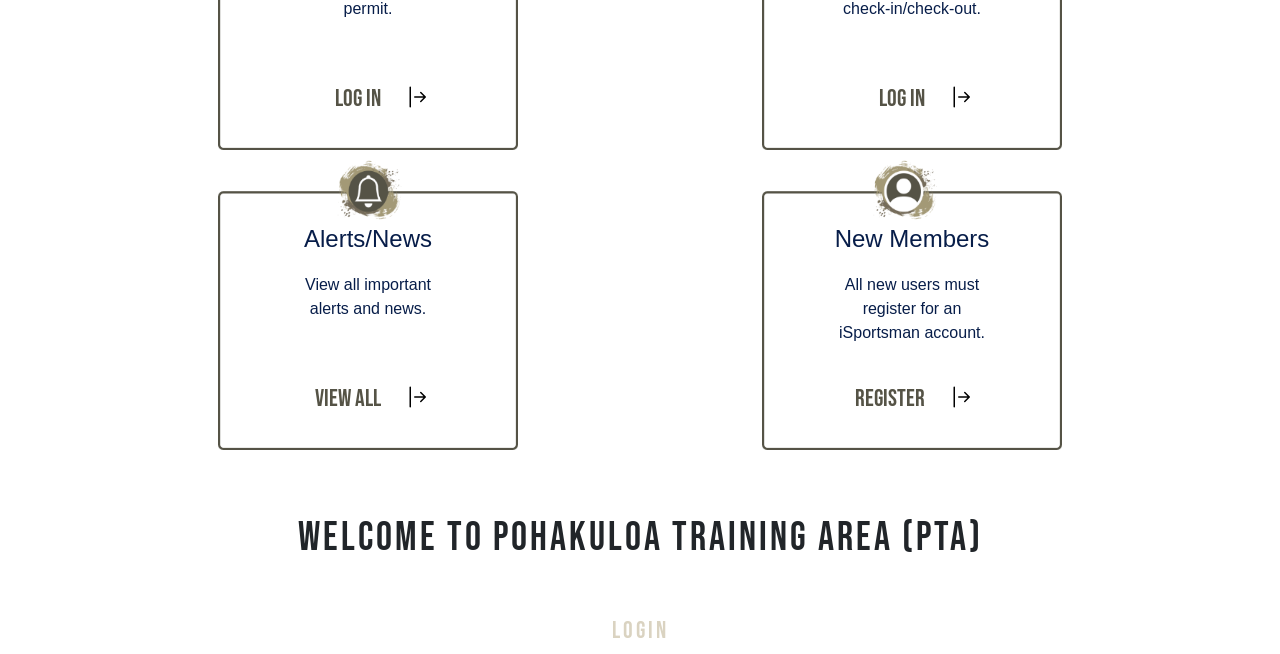Provide the bounding box coordinates for the UI element that is described by this text: "View All". The coordinates should be in the form of four float numbers between 0 and 1: [left, top, right, bottom].

[0.229, 0.589, 0.346, 0.645]